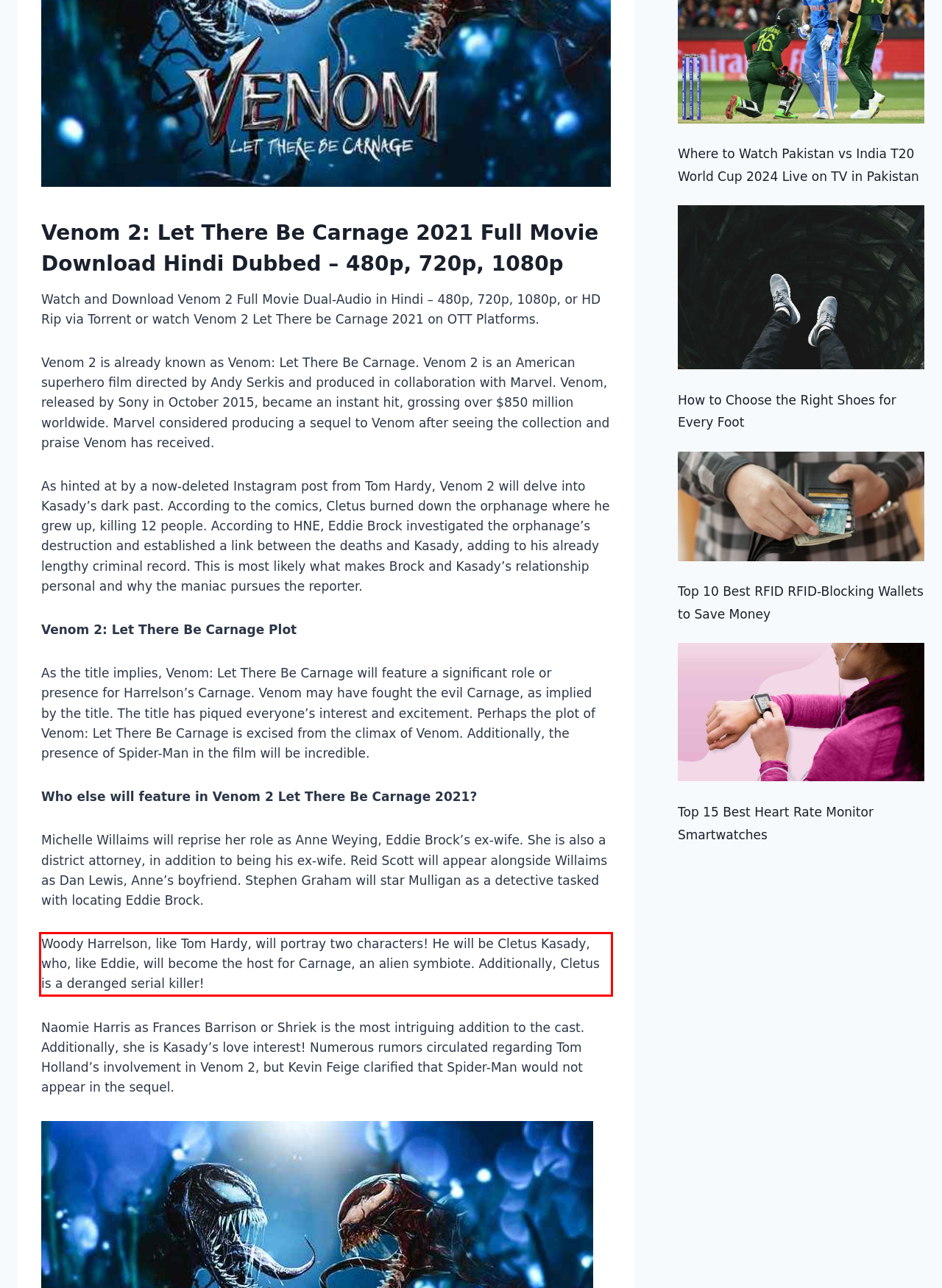Please examine the webpage screenshot containing a red bounding box and use OCR to recognize and output the text inside the red bounding box.

Woody Harrelson, like Tom Hardy, will portray two characters! He will be Cletus Kasady, who, like Eddie, will become the host for Carnage, an alien symbiote. Additionally, Cletus is a deranged serial killer!